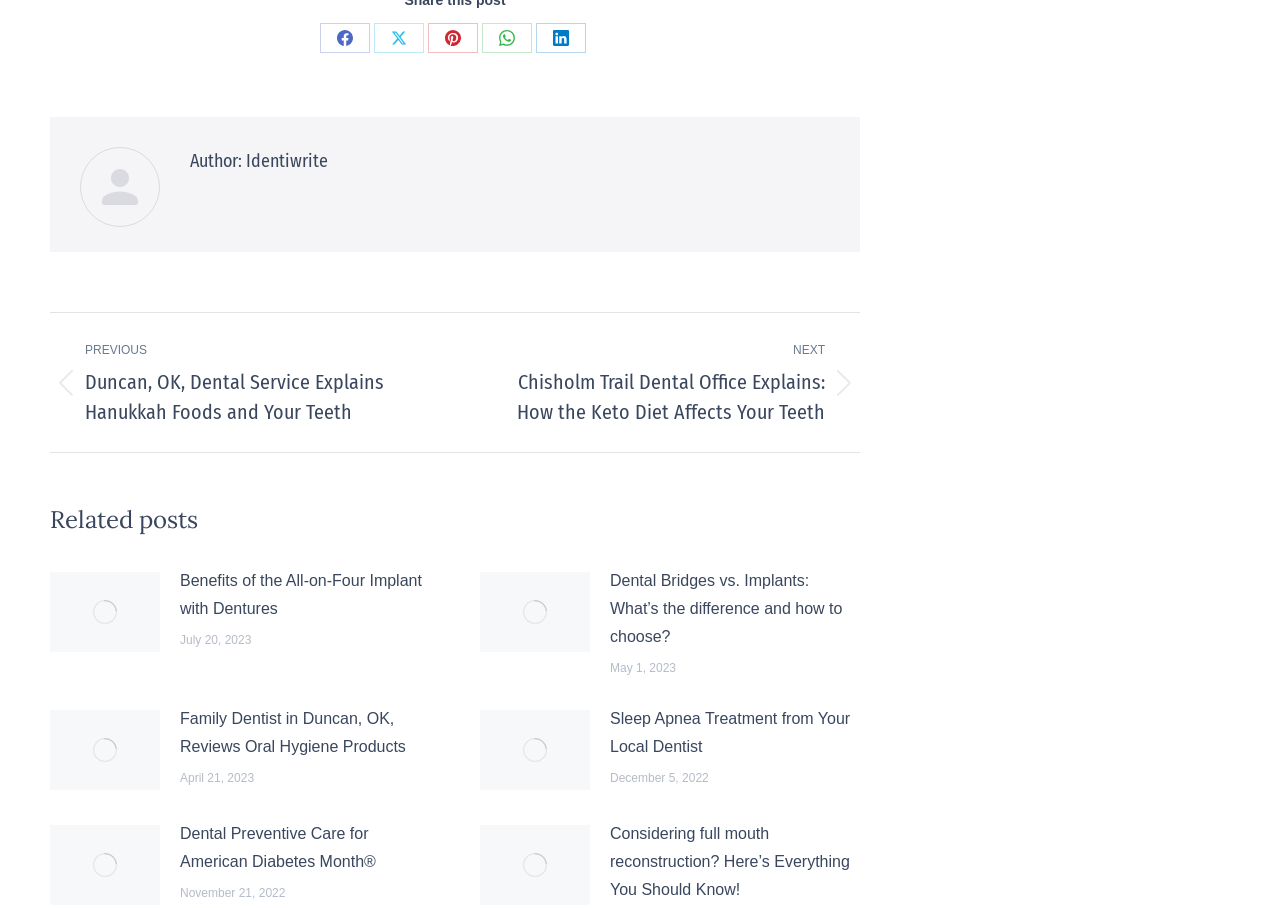Using the element description: "Pin itShare on Pinterest", determine the bounding box coordinates. The coordinates should be in the format [left, top, right, bottom], with values between 0 and 1.

[0.334, 0.025, 0.373, 0.058]